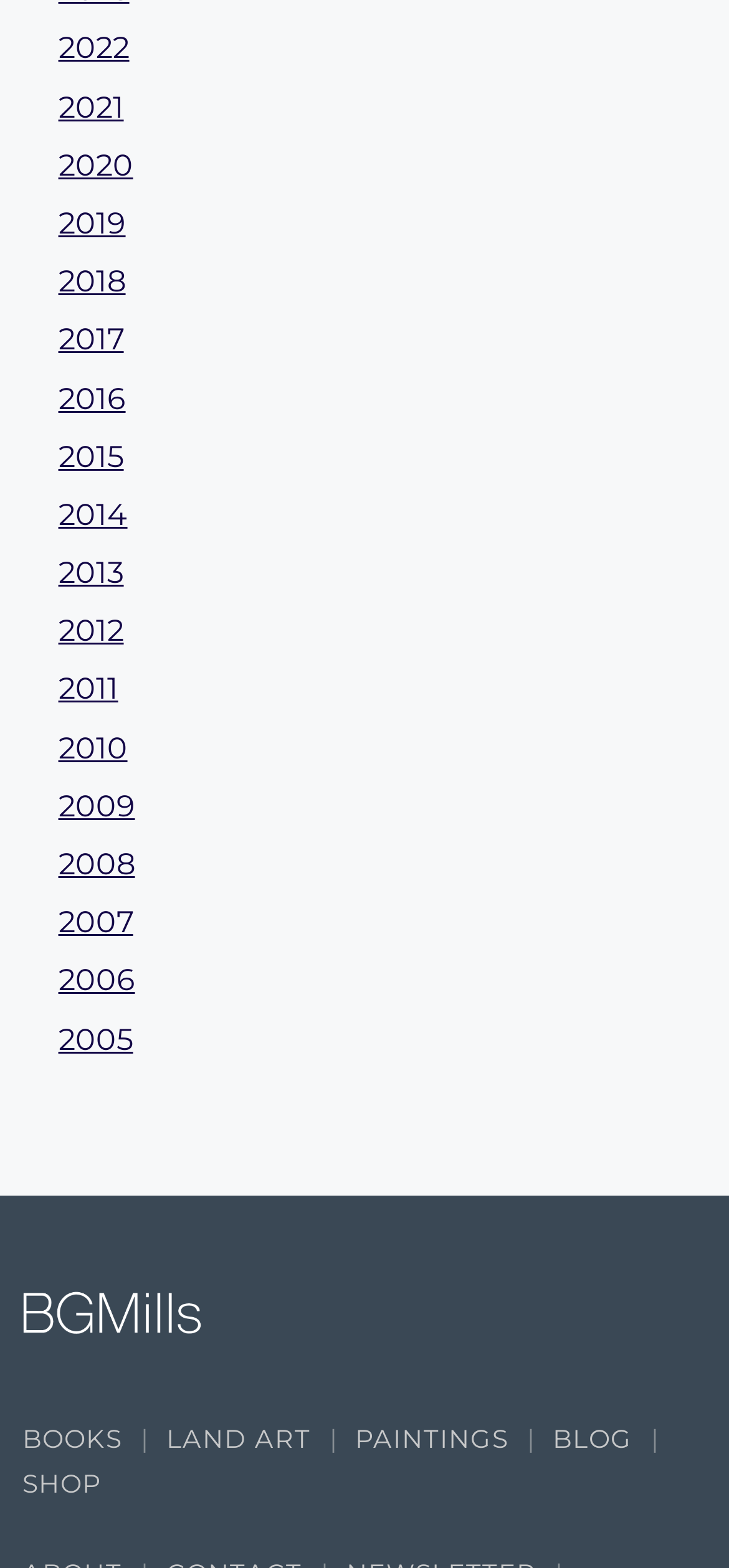Please provide a brief answer to the following inquiry using a single word or phrase:
How many years are listed on the webpage?

19